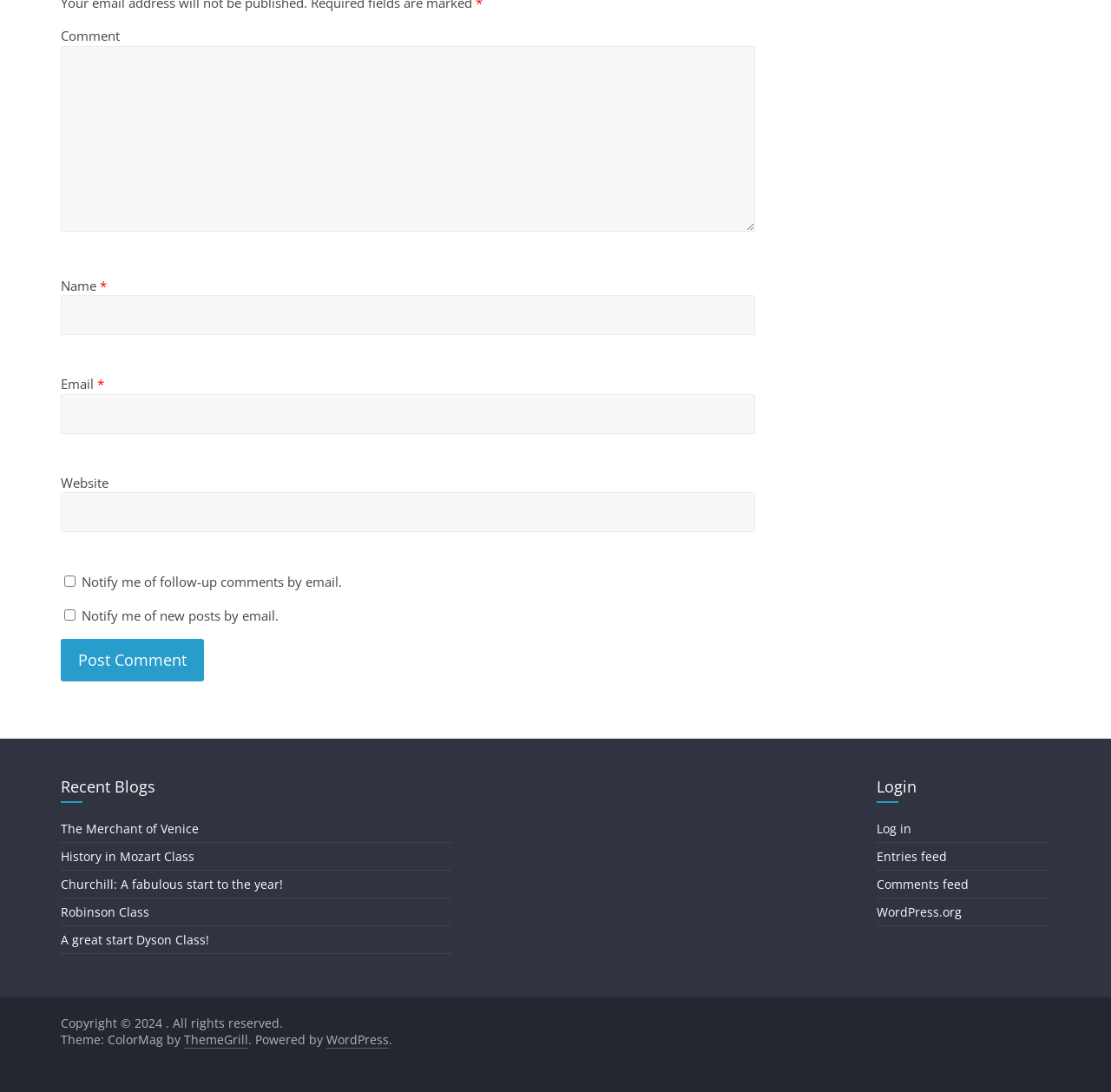Identify the bounding box coordinates of the region that needs to be clicked to carry out this instruction: "Enter a comment". Provide these coordinates as four float numbers ranging from 0 to 1, i.e., [left, top, right, bottom].

[0.055, 0.042, 0.68, 0.212]